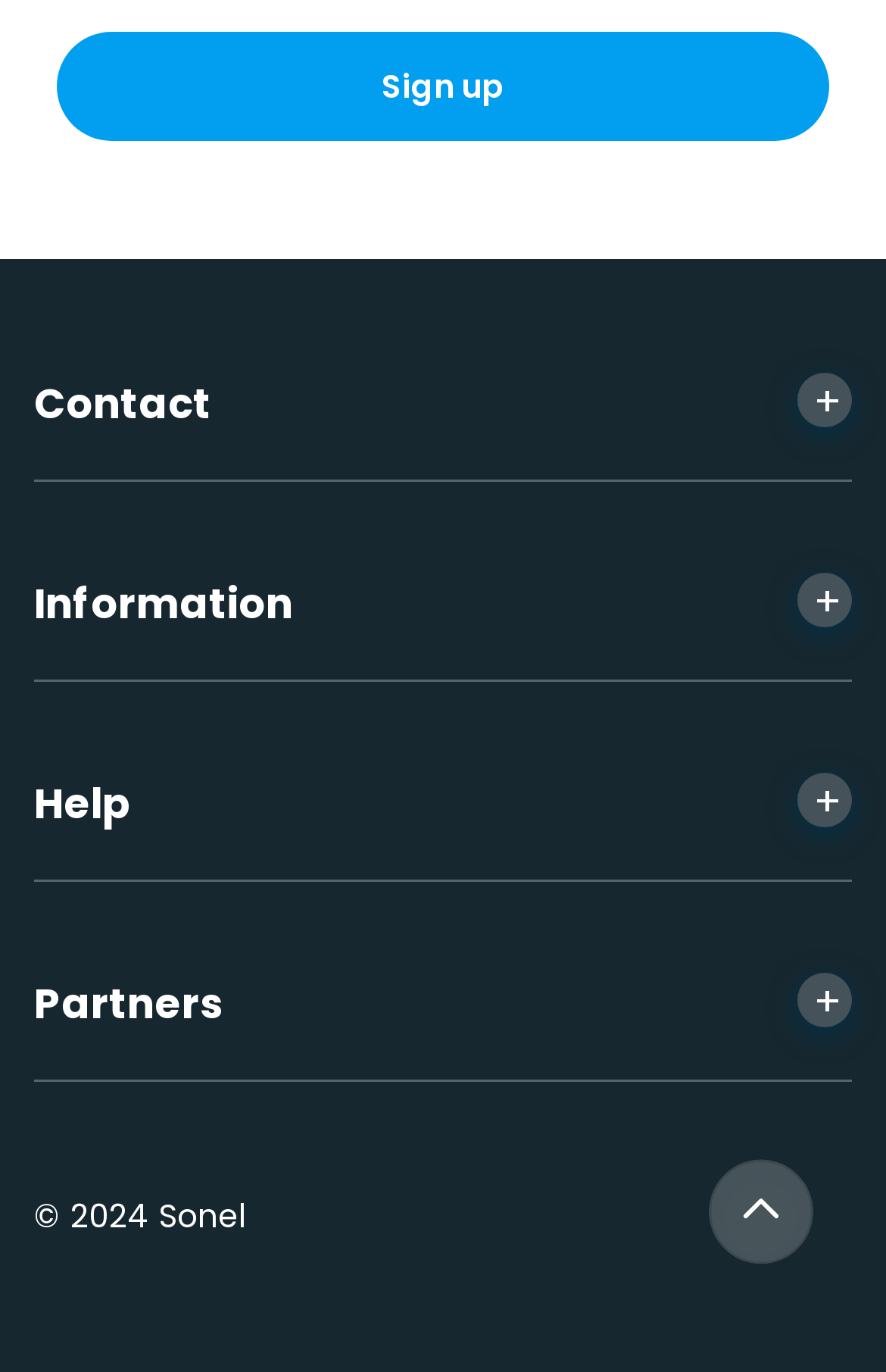What is the company name mentioned in the copyright text?
Examine the screenshot and reply with a single word or phrase.

Sonel